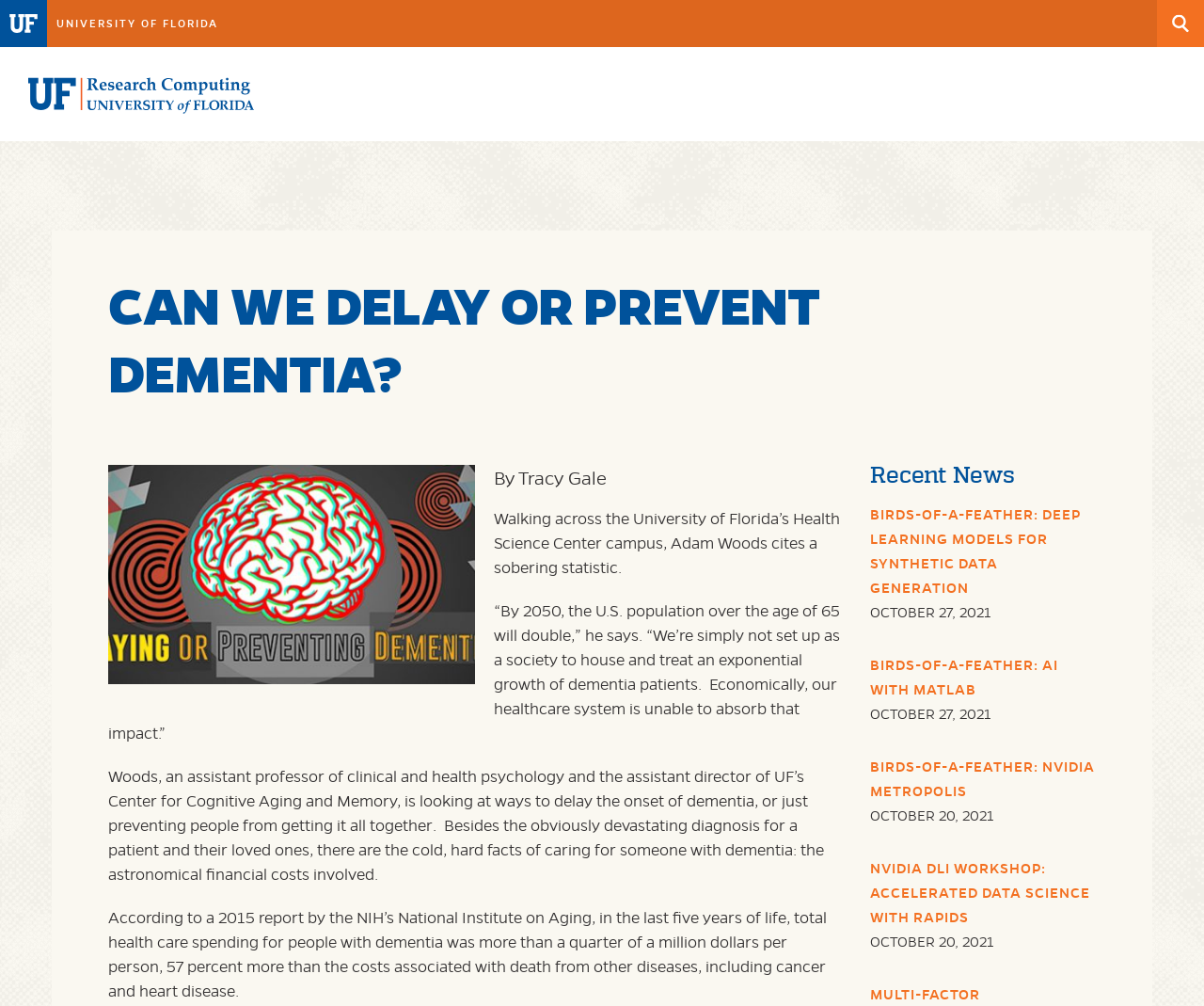Examine the screenshot and answer the question in as much detail as possible: What is the cost of healthcare for people with dementia?

The cost of healthcare for people with dementia is mentioned in the text 'According to a 2015 report by the NIH’s National Institute on Aging, in the last five years of life, total health care spending for people with dementia was more than a quarter of a million dollars per person...' which provides the exact figure.